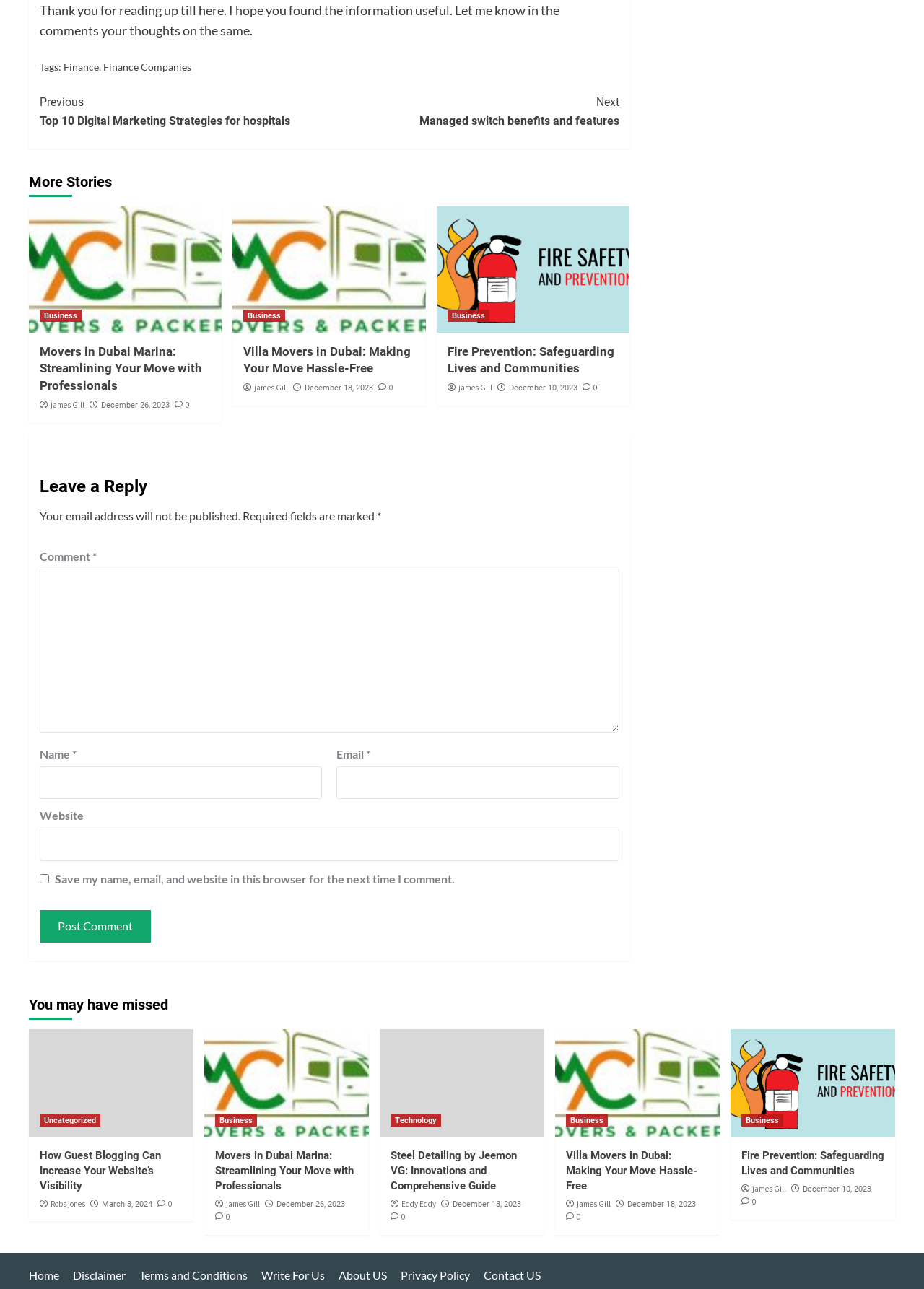What is the function of the checkbox 'Save my name, email, and website in this browser for the next time I comment'?
Refer to the image and offer an in-depth and detailed answer to the question.

The checkbox 'Save my name, email, and website in this browser for the next time I comment' allows users to save their name, email, and website information in the browser, so they don't have to re-enter the information when commenting on the website in the future.